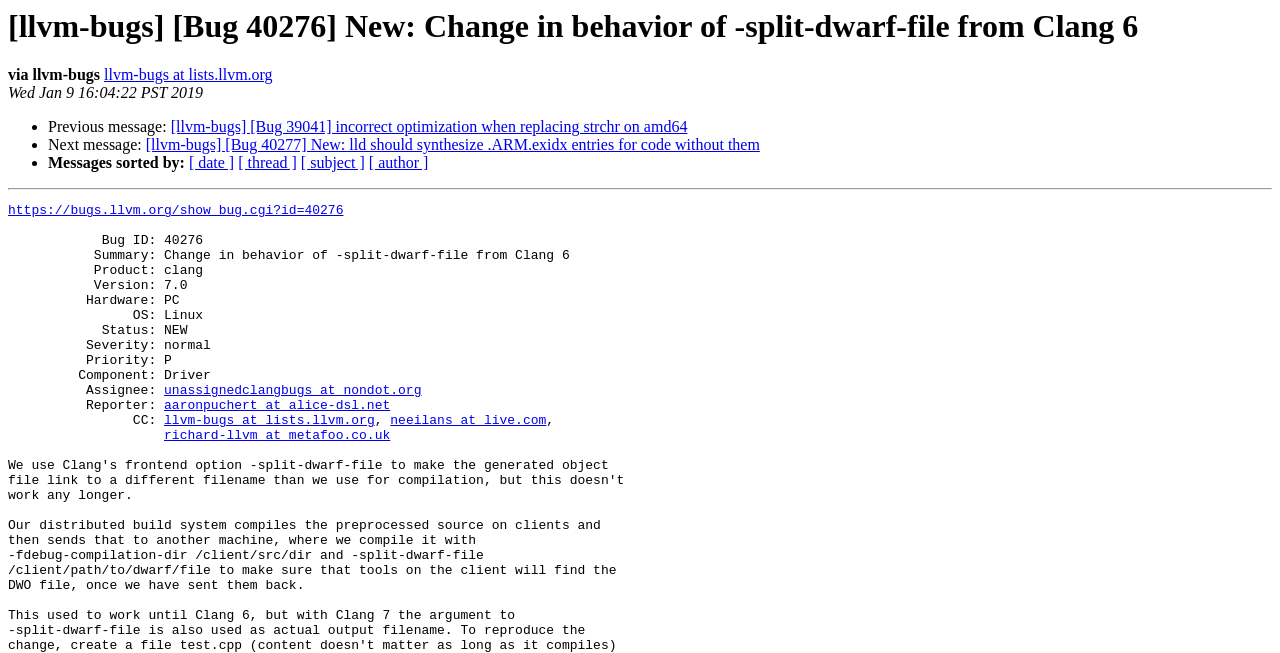Pinpoint the bounding box coordinates of the clickable element to carry out the following instruction: "View previous message."

[0.133, 0.181, 0.537, 0.207]